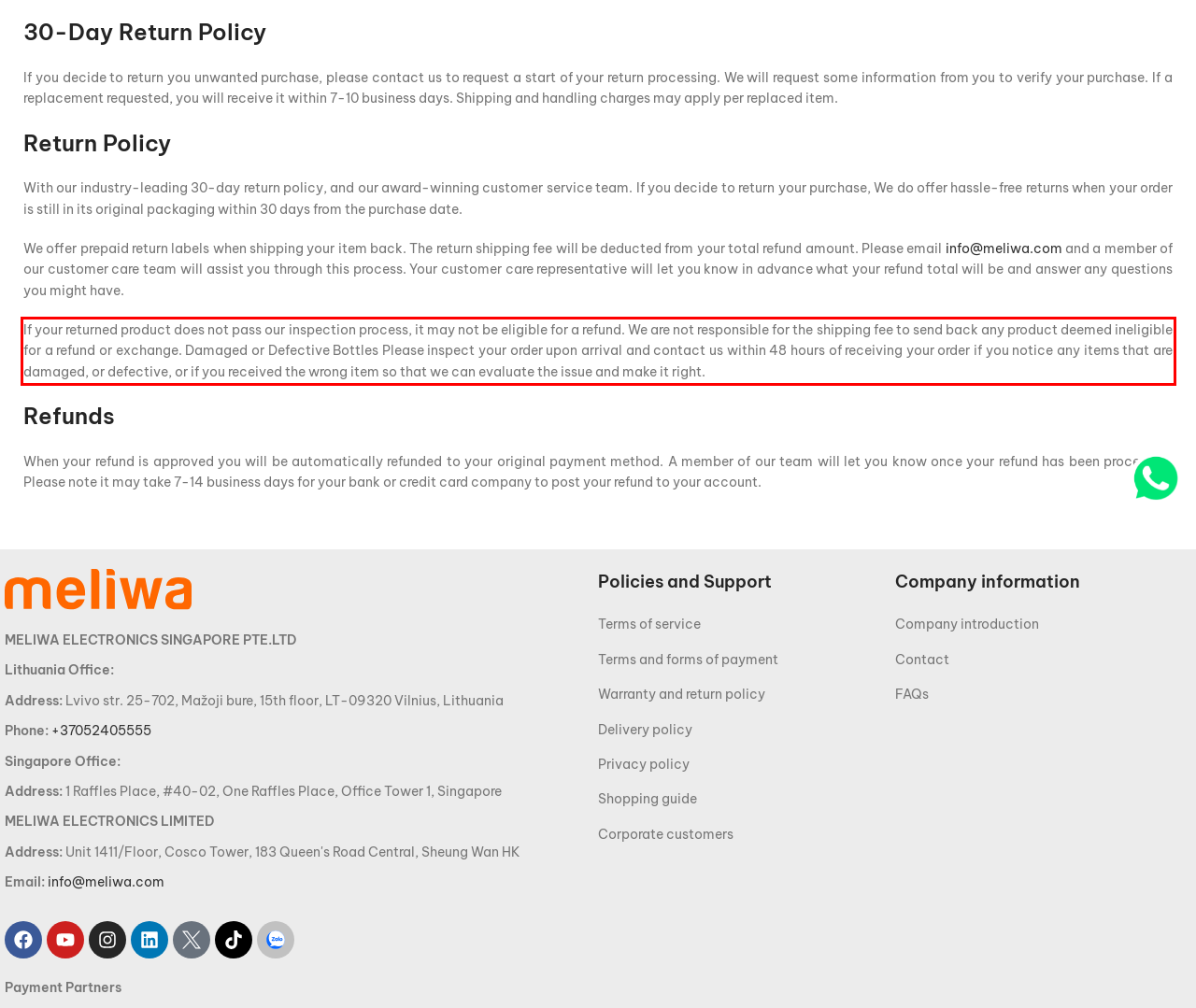You have a screenshot of a webpage with a red bounding box. Identify and extract the text content located inside the red bounding box.

If your returned product does not pass our inspection process, it may not be eligible for a refund. We are not responsible for the shipping fee to send back any product deemed ineligible for a refund or exchange. Damaged or Defective Bottles Please inspect your order upon arrival and contact us within 48 hours of receiving your order if you notice any items that are damaged, or defective, or if you received the wrong item so that we can evaluate the issue and make it right.